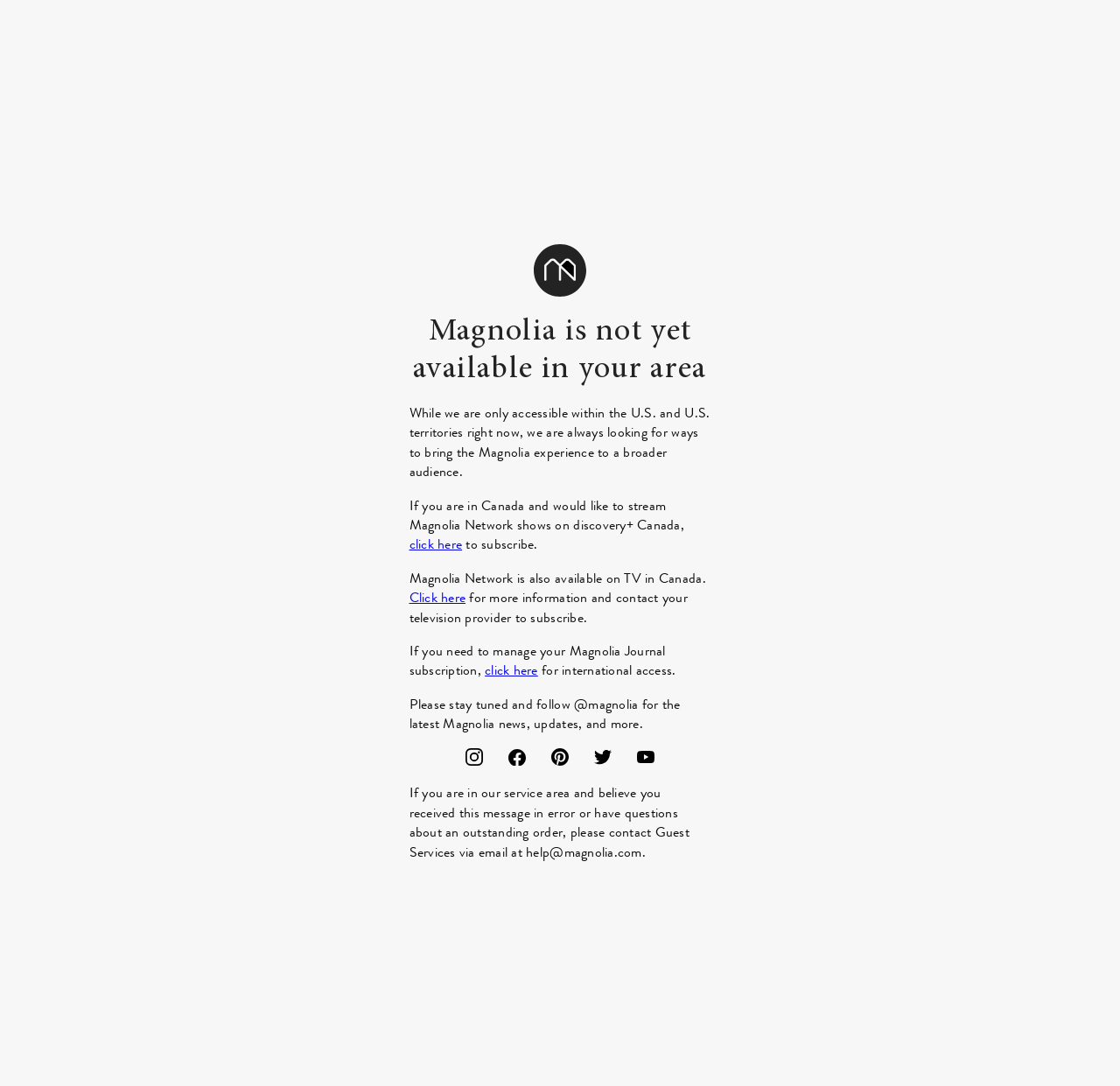Determine the bounding box coordinates for the clickable element required to fulfill the instruction: "contact Guest Services via email". Provide the coordinates as four float numbers between 0 and 1, i.e., [left, top, right, bottom].

[0.47, 0.775, 0.573, 0.793]